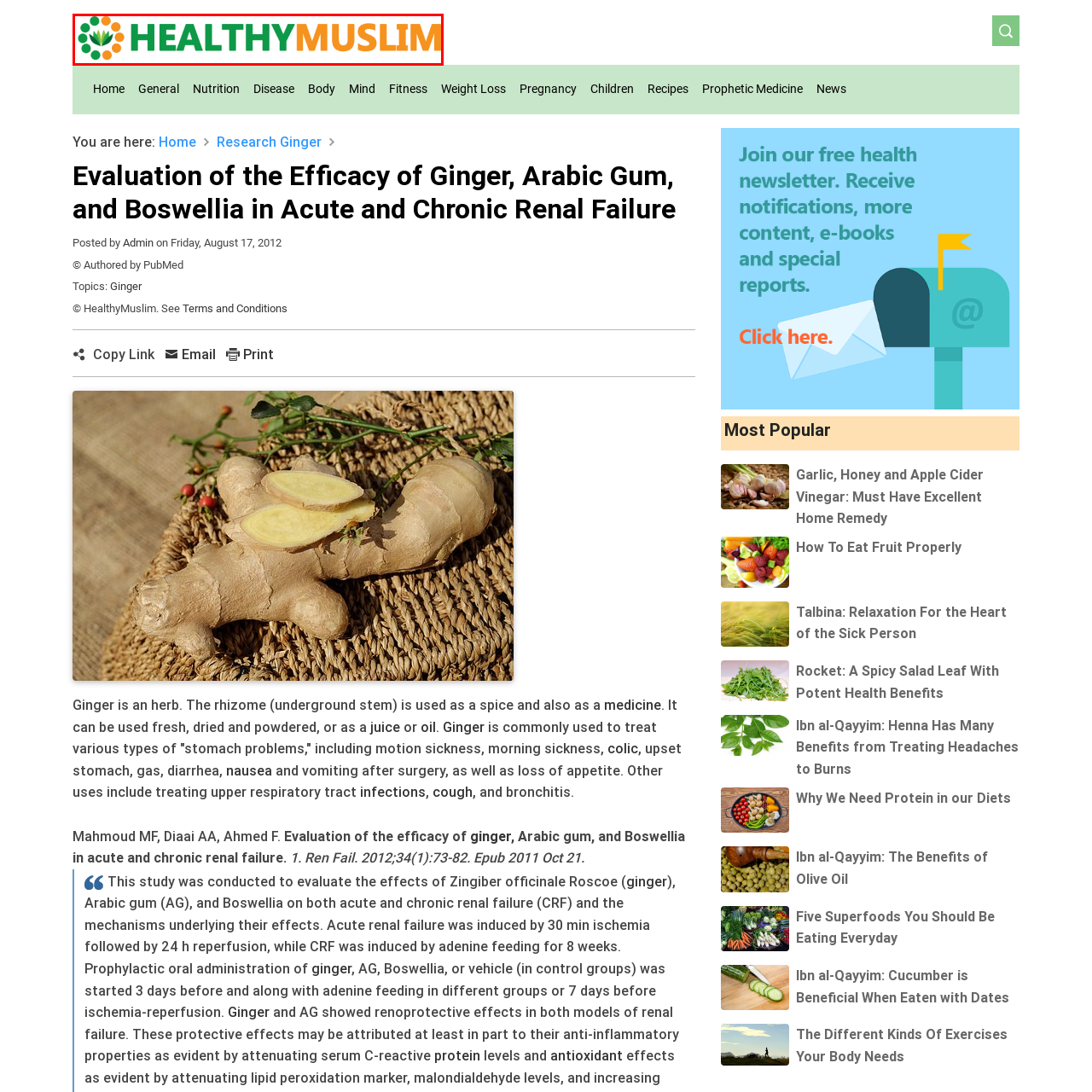Examine the image inside the red bounding box and deliver a thorough answer to the question that follows, drawing information from the image: What is the typography style of 'HEALTHY' and 'MUSLIM'?

The design of the logo includes the bold typography of 'HEALTHY' and 'MUSLIM' in uppercase letters, which effectively communicates the platform's mission and creates a strong visual impact.